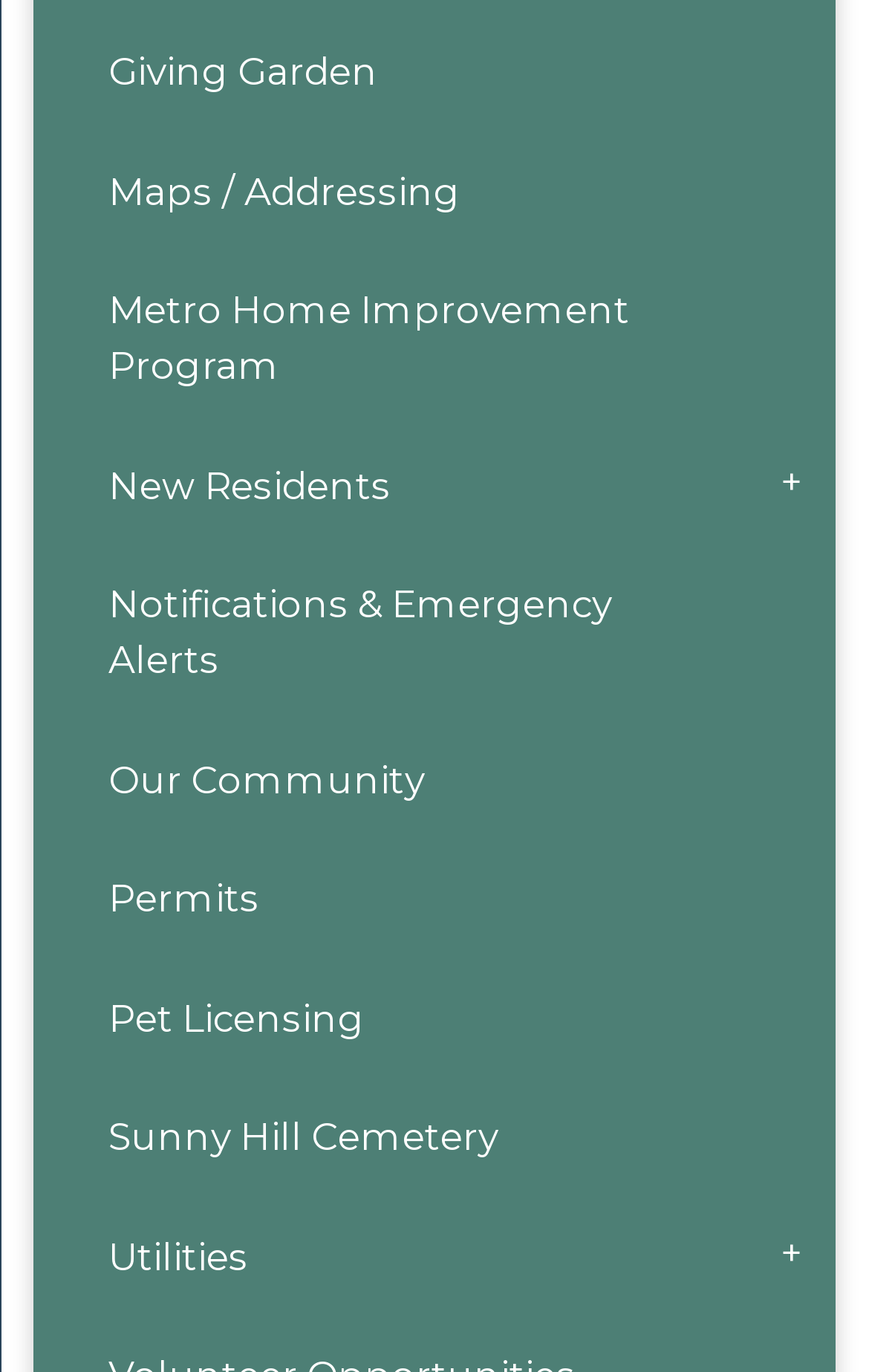Indicate the bounding box coordinates of the element that needs to be clicked to satisfy the following instruction: "view Maps / Addressing". The coordinates should be four float numbers between 0 and 1, i.e., [left, top, right, bottom].

[0.039, 0.097, 0.961, 0.183]